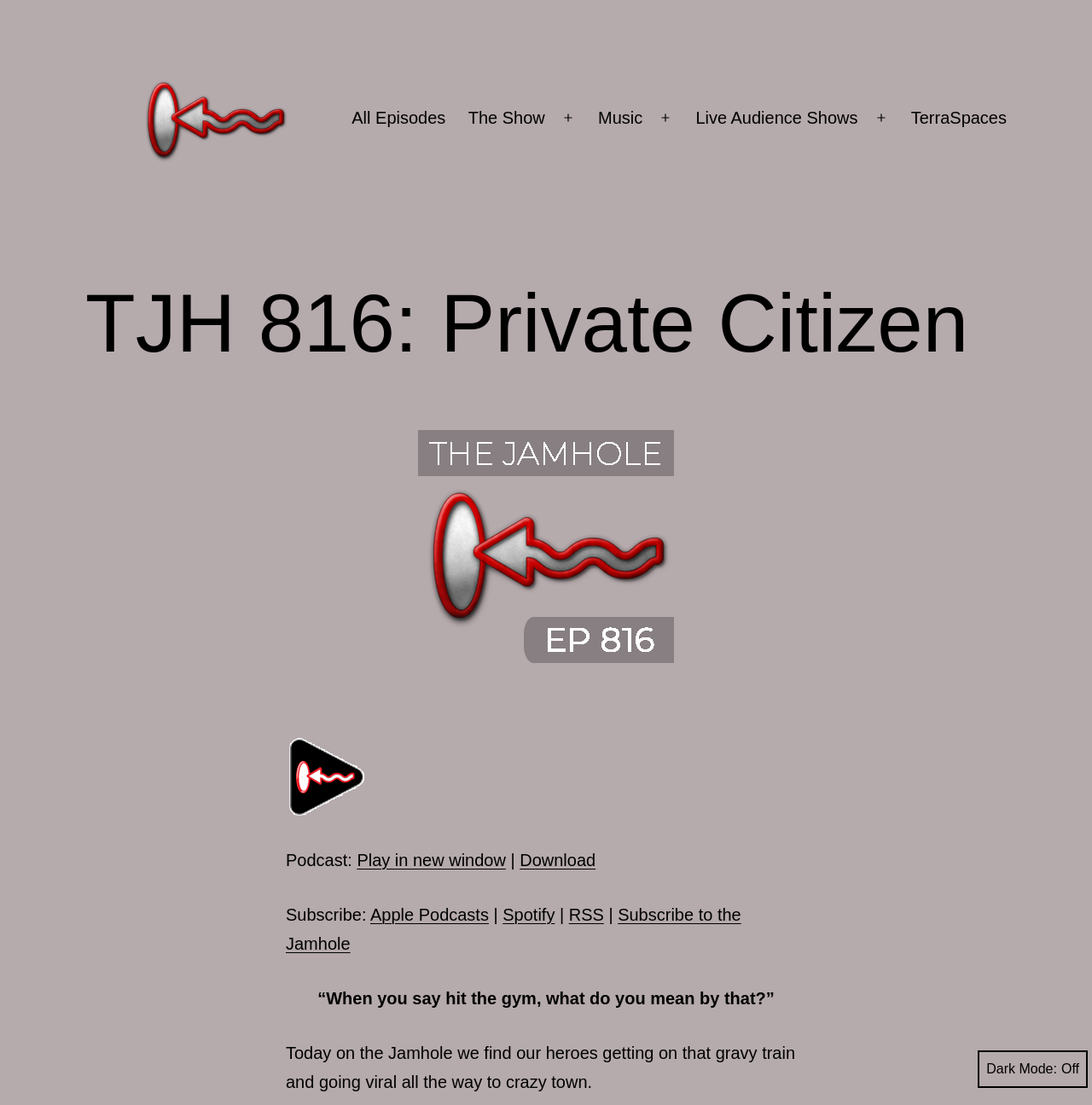Respond to the question with just a single word or phrase: 
What are the options to subscribe to the podcast?

Apple Podcasts, Spotify, RSS